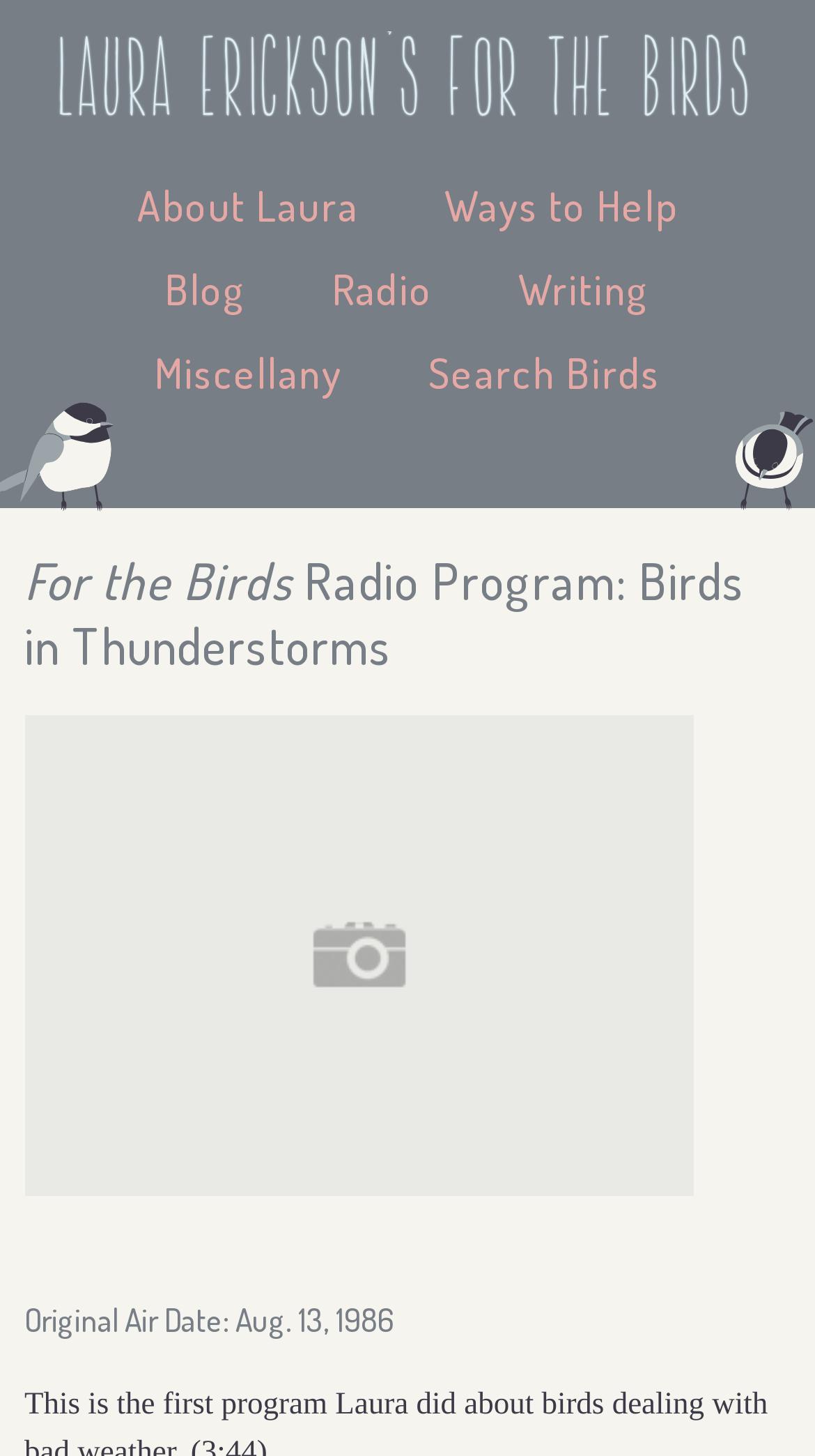How many links are there in the top navigation?
Please provide a comprehensive and detailed answer to the question.

I counted the number of link elements in the top section of the webpage, which are 'About Laura', 'Ways to Help', 'Blog', 'Radio', 'Writing', and 'Miscellany', and found that there are 6 links in total.